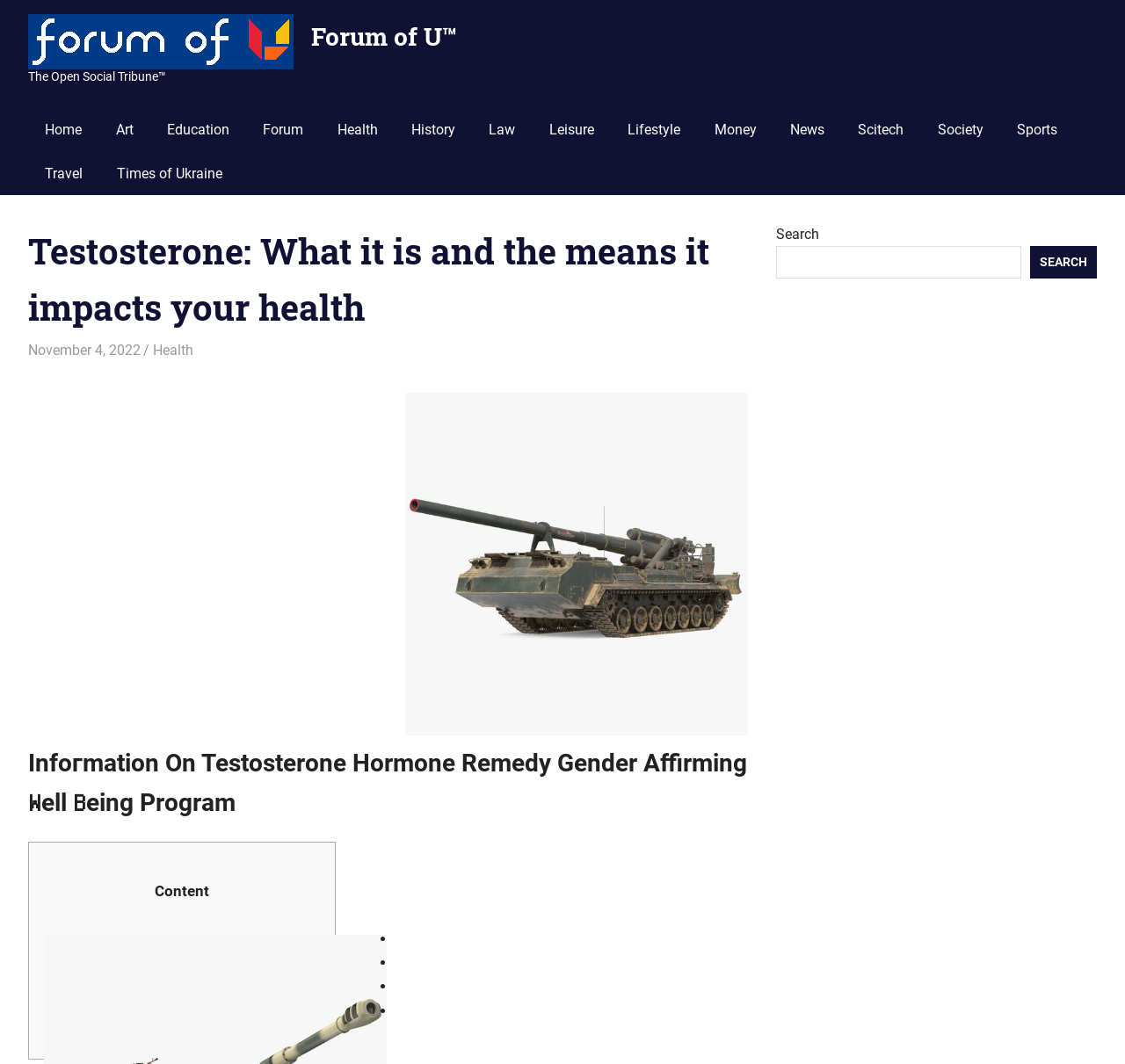Please find the bounding box coordinates of the element's region to be clicked to carry out this instruction: "Read the article about testosterone".

[0.025, 0.214, 0.63, 0.311]